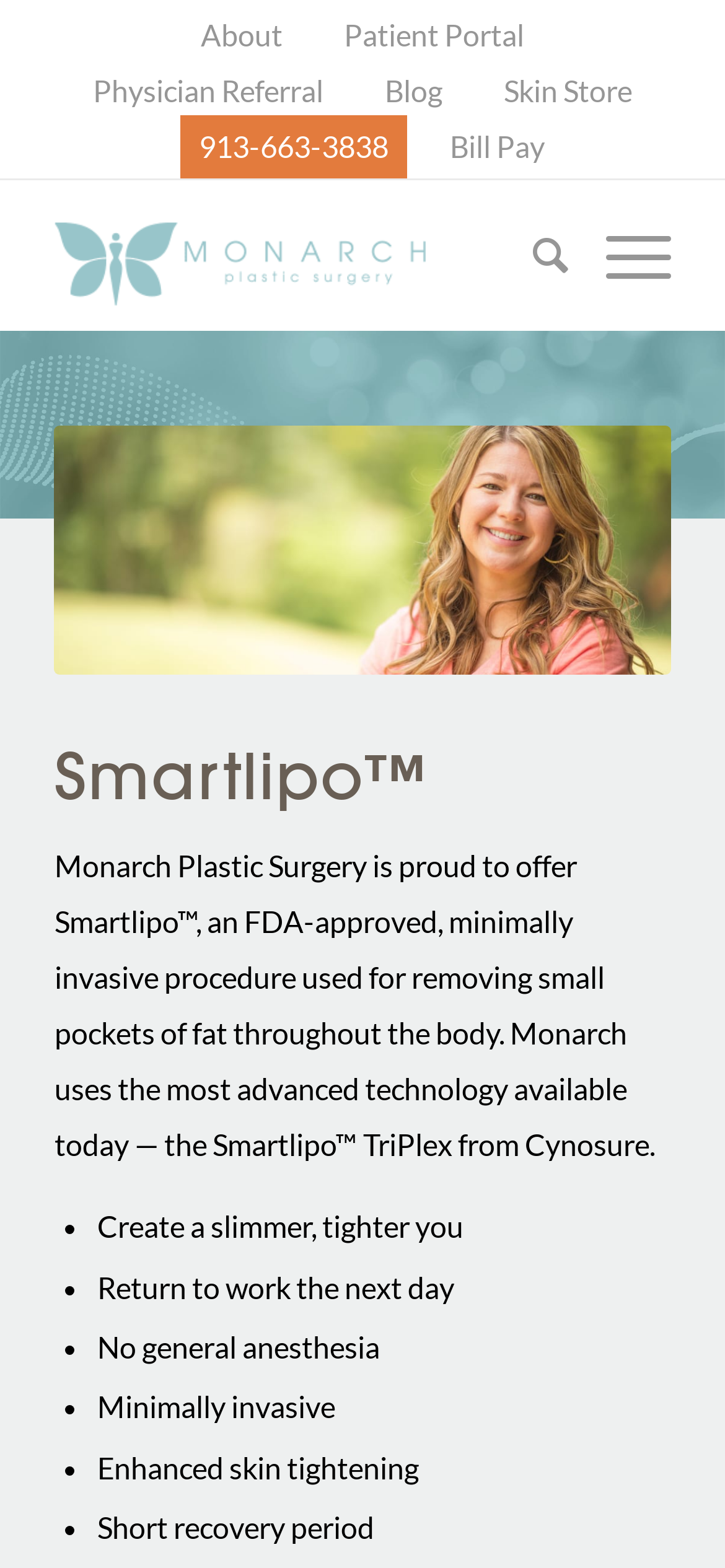Give an extensive and precise description of the webpage.

The webpage is about Smartlipo, a minimally invasive procedure for removing small pockets of fat, offered by Monarch Plastic Surgery. At the top, there is a vertical menu with 7 items: About, Patient Portal, Physician Referral, Blog, Skin Store, a phone number, and Bill Pay. Below the menu, there is a layout table with a link to Monarch, accompanied by an image of the Monarch logo. To the right of the logo, there are two more menu items: Search and Menu.

The main content of the page starts below the layout table. There is a large image, followed by a heading that reads "Smartlipo™". Below the heading, there is a paragraph of text that describes Smartlipo as an FDA-approved procedure used for removing small pockets of fat throughout the body. The text also mentions that Monarch uses the most advanced technology available today.

Further down, there is a list of 5 bullet points, each describing a benefit of Smartlipo. The benefits listed are: creating a slimmer, tighter body, returning to work the next day, no general anesthesia, minimally invasive, and enhanced skin tightening, as well as a short recovery period.